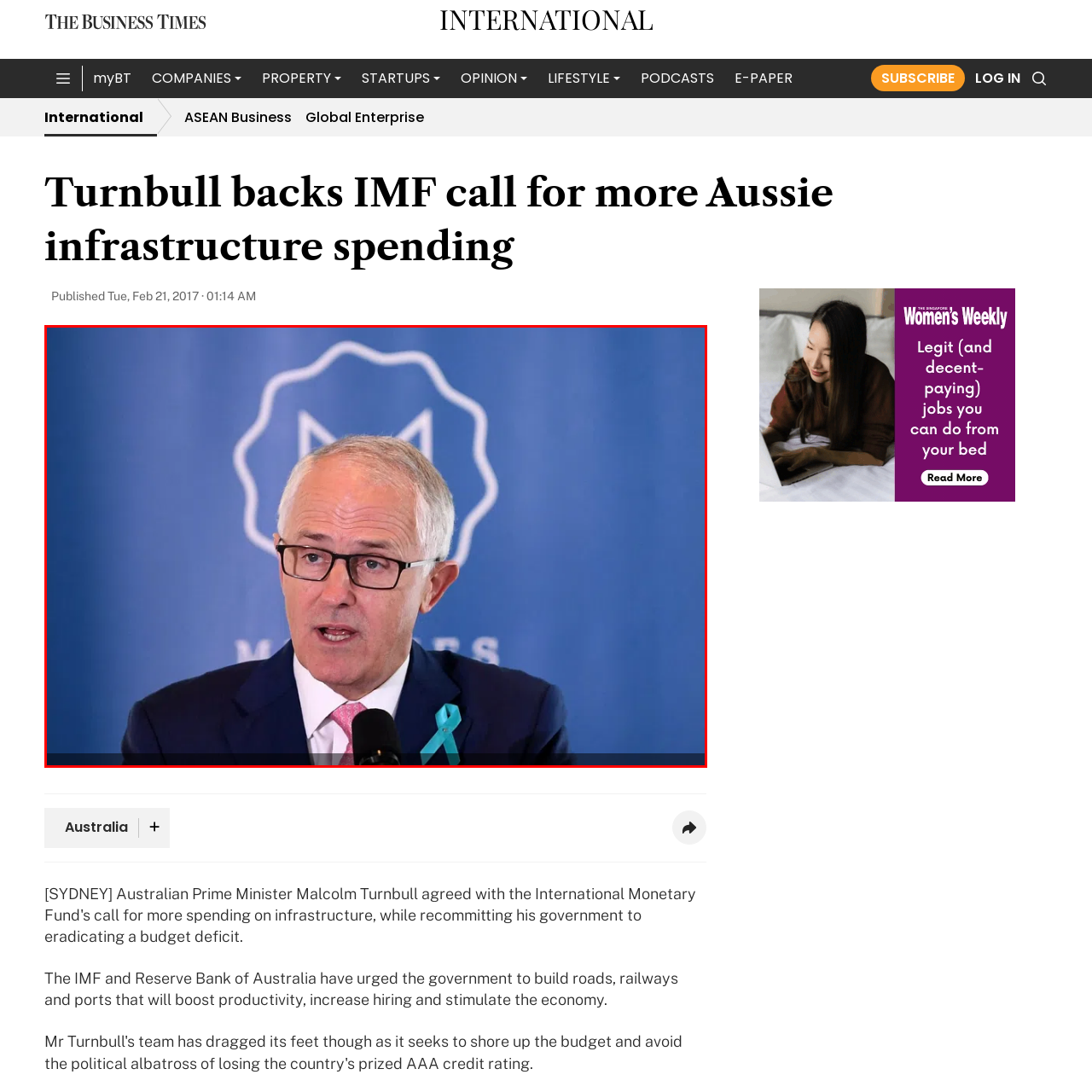Offer an in-depth description of the picture located within the red frame.

In this image, Australian Prime Minister Malcolm Turnbull is speaking at an event, showcasing his commitment to addressing infrastructure issues in the country. He is dressed in a formal suit with a light pink tie and a teal ribbon, possibly symbolizing awareness for a cause. The background features a blue backdrop with a stylized 'M' emblem, indicating the venue or event's branding. Turnbull appears engaged and focused, emphasizing his points passionately as part of a discussion that aligns with the International Monetary Fund's (IMF) call for increased government spending on infrastructure projects to bolster the economy. This moment captures the essence of leadership and the importance of investment in infrastructure, a topic of significant relevance to Australia’s future economic growth.